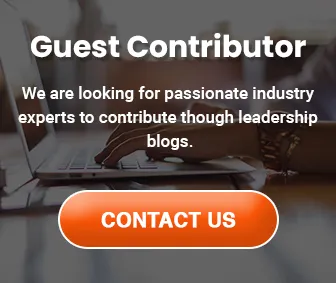Generate an in-depth description of the image you see.

The image highlights an invitation for guest contributors to engage with a platform seeking industry experts. Displayed prominently is the phrase "Guest Contributor," emphasizing the openness to collaboration. Below this, a message invites passionate individuals to share their insights through thought leadership blogs. The call to action is reinforced by a prominent "CONTACT US" button, encouraging potential contributors to reach out easily. The backdrop suggests a working environment, hinting at the digital nature of the contributions sought. Overall, this image captures the essence of fostering community and knowledge sharing in a professional context.